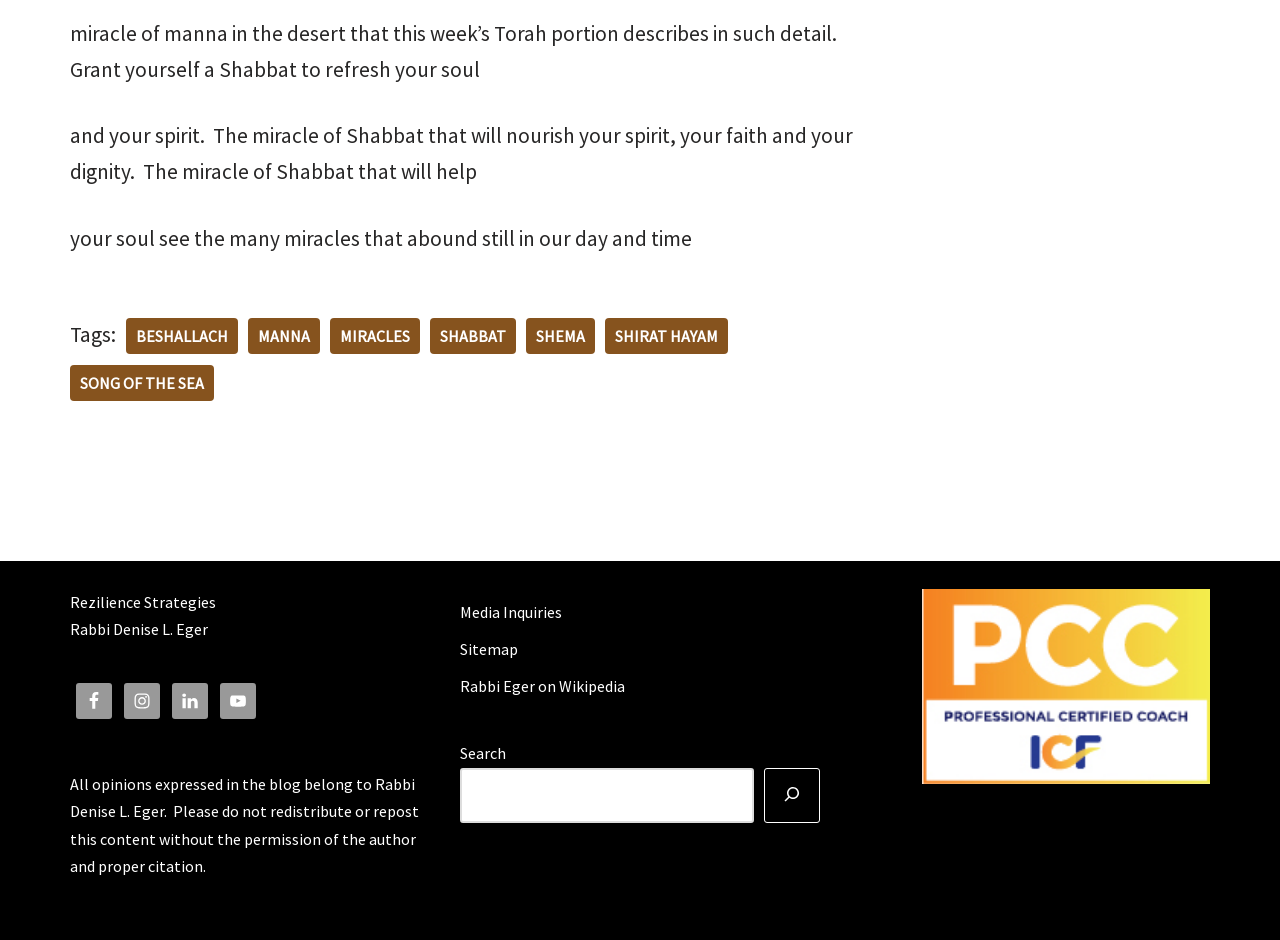Locate the bounding box coordinates of the area you need to click to fulfill this instruction: 'Click on the link to read about BESHALLACH'. The coordinates must be in the form of four float numbers ranging from 0 to 1: [left, top, right, bottom].

[0.098, 0.338, 0.186, 0.376]